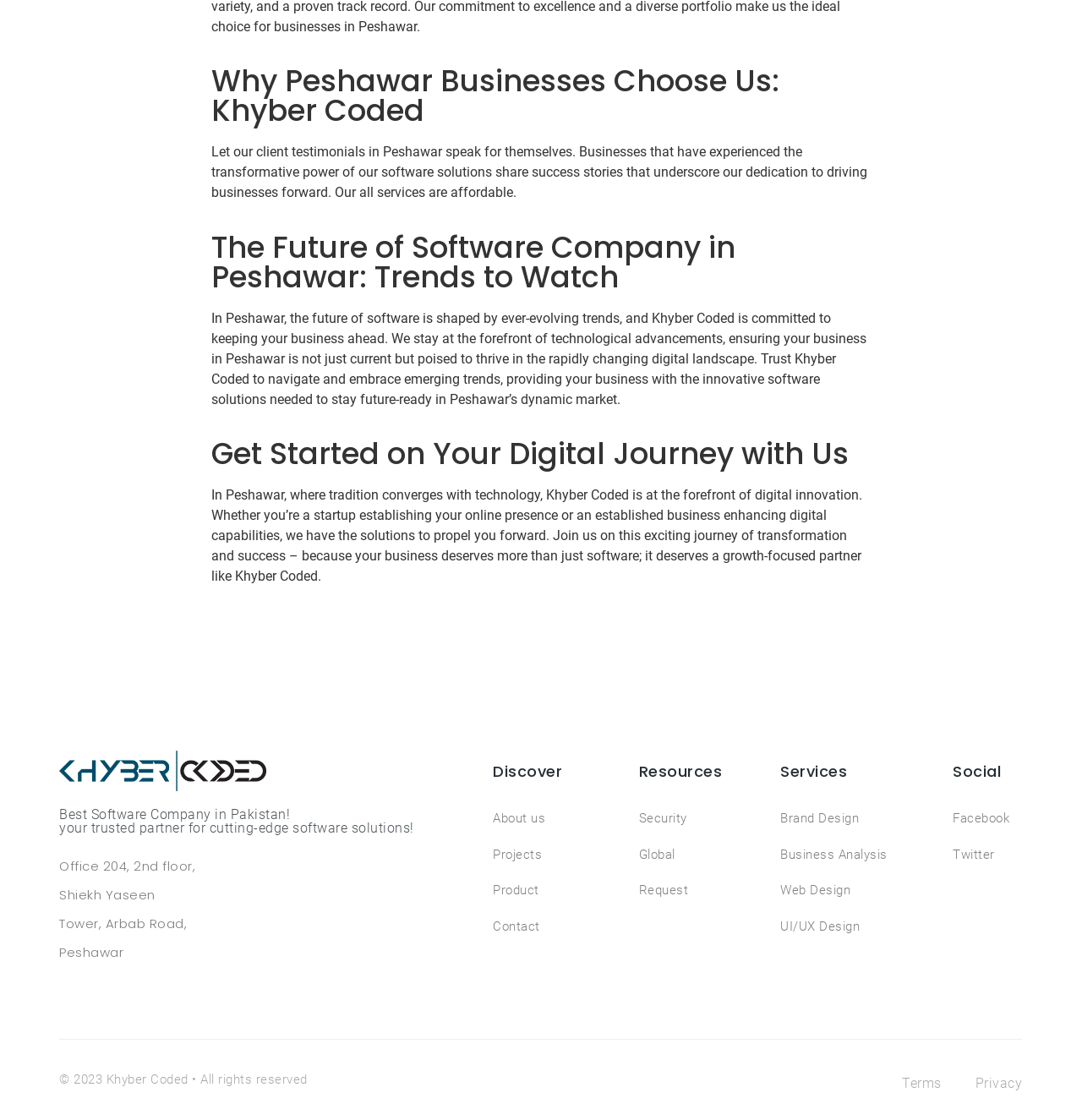What is the name of the software company?
We need a detailed and exhaustive answer to the question. Please elaborate.

The name of the software company can be found in the heading 'Why Peshawar Businesses Choose Us: Khyber Coded' and also in the image description 'Khyber coded website logo'.